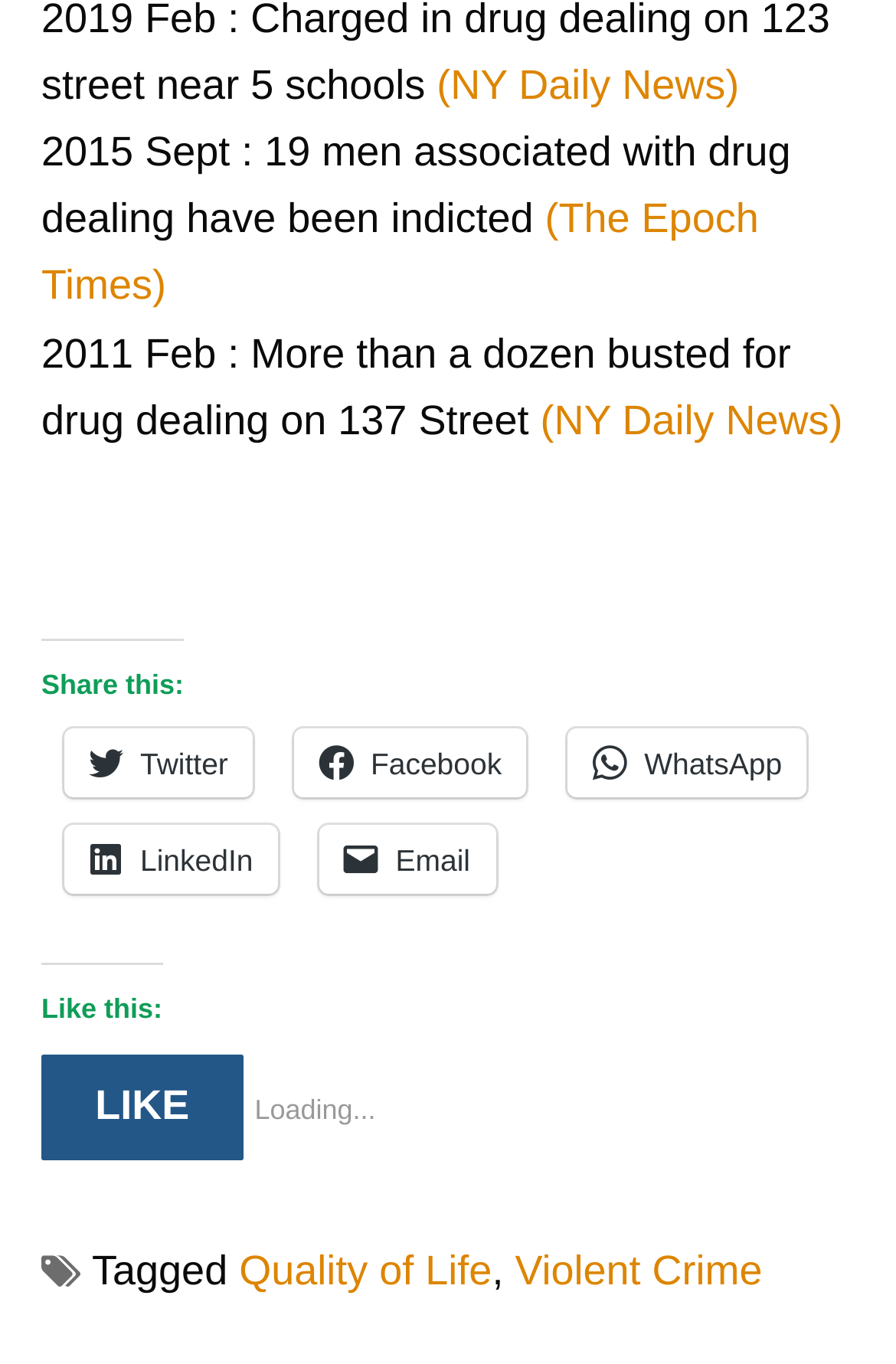Locate the bounding box coordinates of the element to click to perform the following action: 'Check out The Epoch Times'. The coordinates should be given as four float values between 0 and 1, in the form of [left, top, right, bottom].

[0.046, 0.144, 0.847, 0.226]